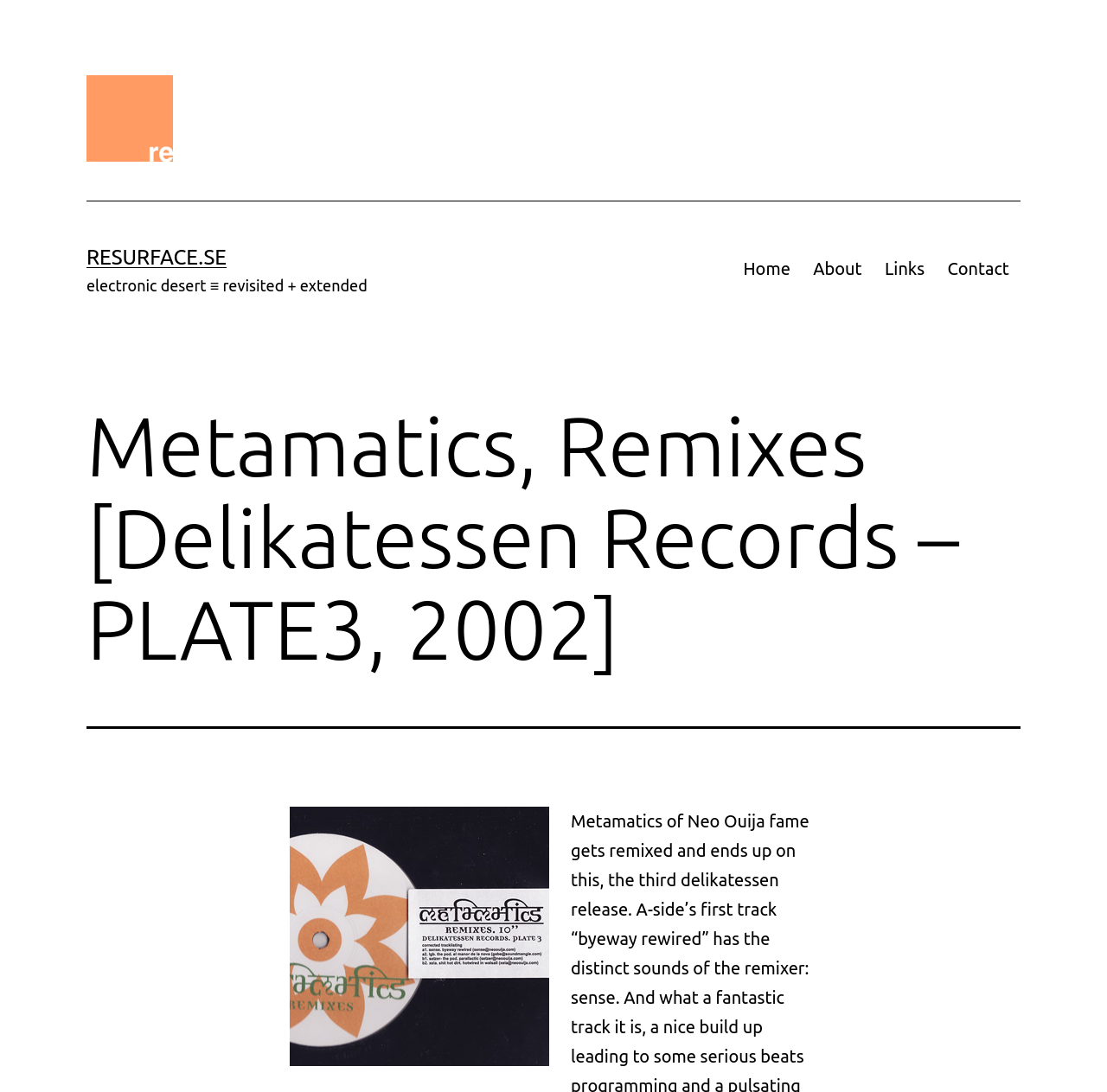Please find and generate the text of the main header of the webpage.

Metamatics, Remixes [Delikatessen Records – PLATE3, 2002]